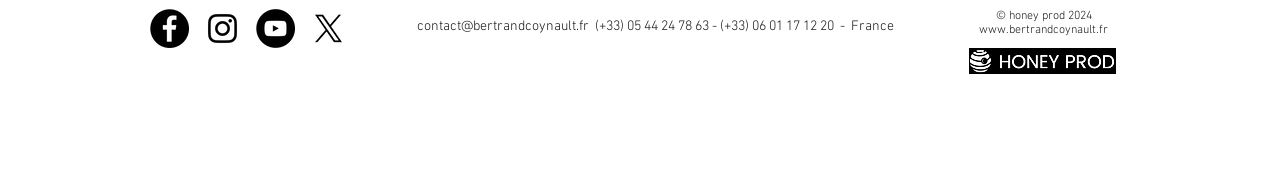How many images are there in the 'Social Bar' section?
Please describe in detail the information shown in the image to answer the question.

I counted the number of image elements in the 'Social Bar' section, which includes Facebook, Instagram, YouTube, and Twitter icons.